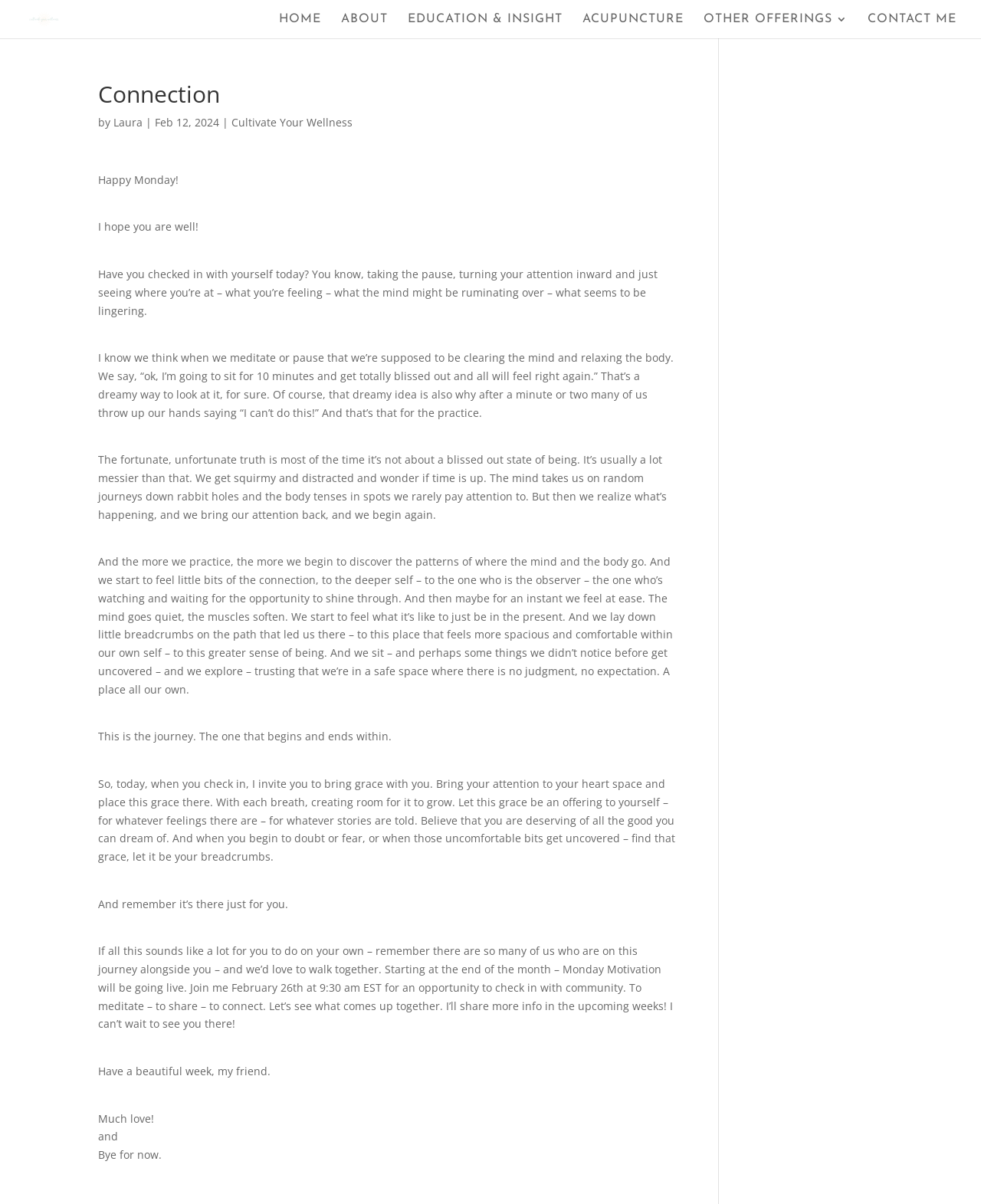Could you indicate the bounding box coordinates of the region to click in order to complete this instruction: "Click on the 'ACUPUNCTURE' link".

[0.594, 0.011, 0.697, 0.032]